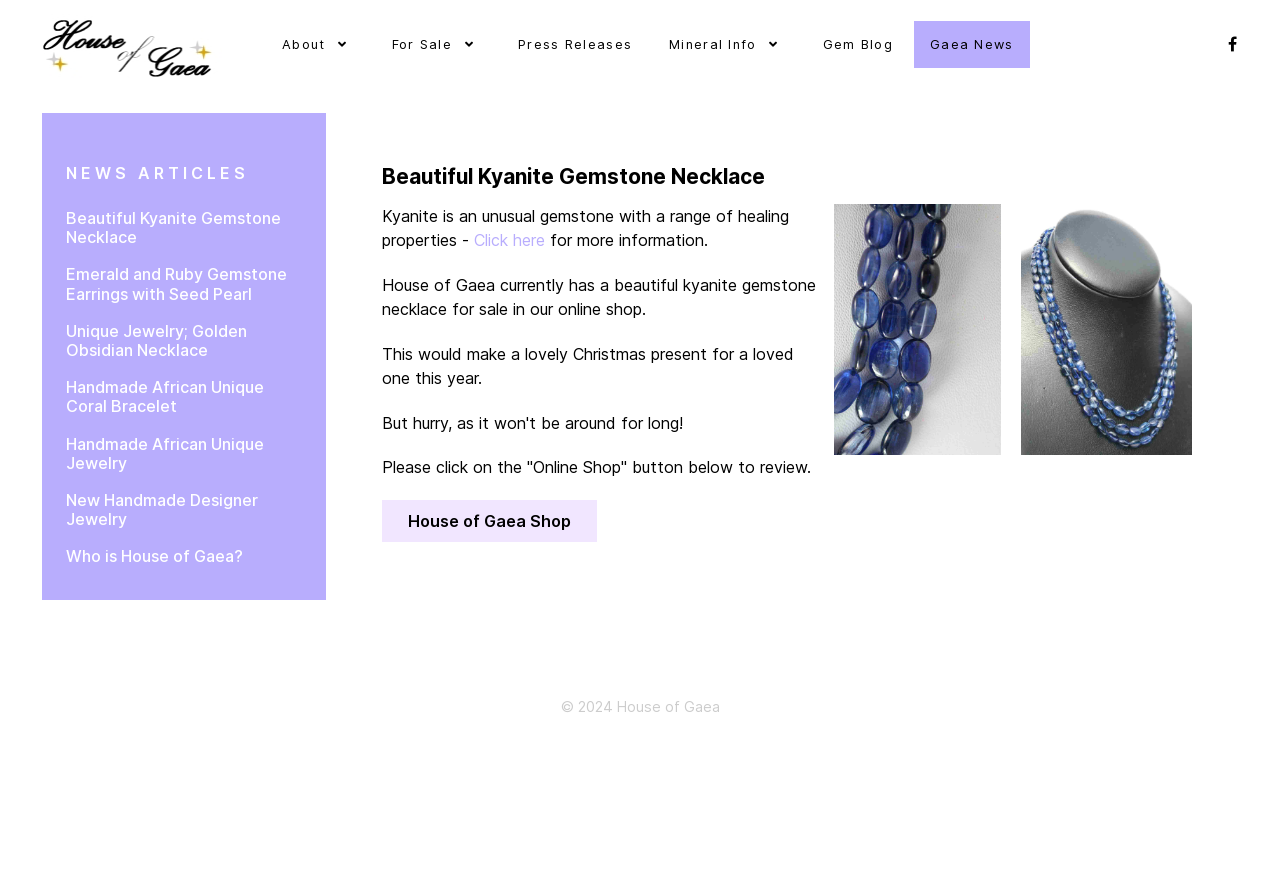What is the copyright year of the webpage?
Analyze the image and provide a thorough answer to the question.

The footer of the webpage displays the copyright information, which includes the year '2024', indicating that the webpage's content is copyrighted until that year.